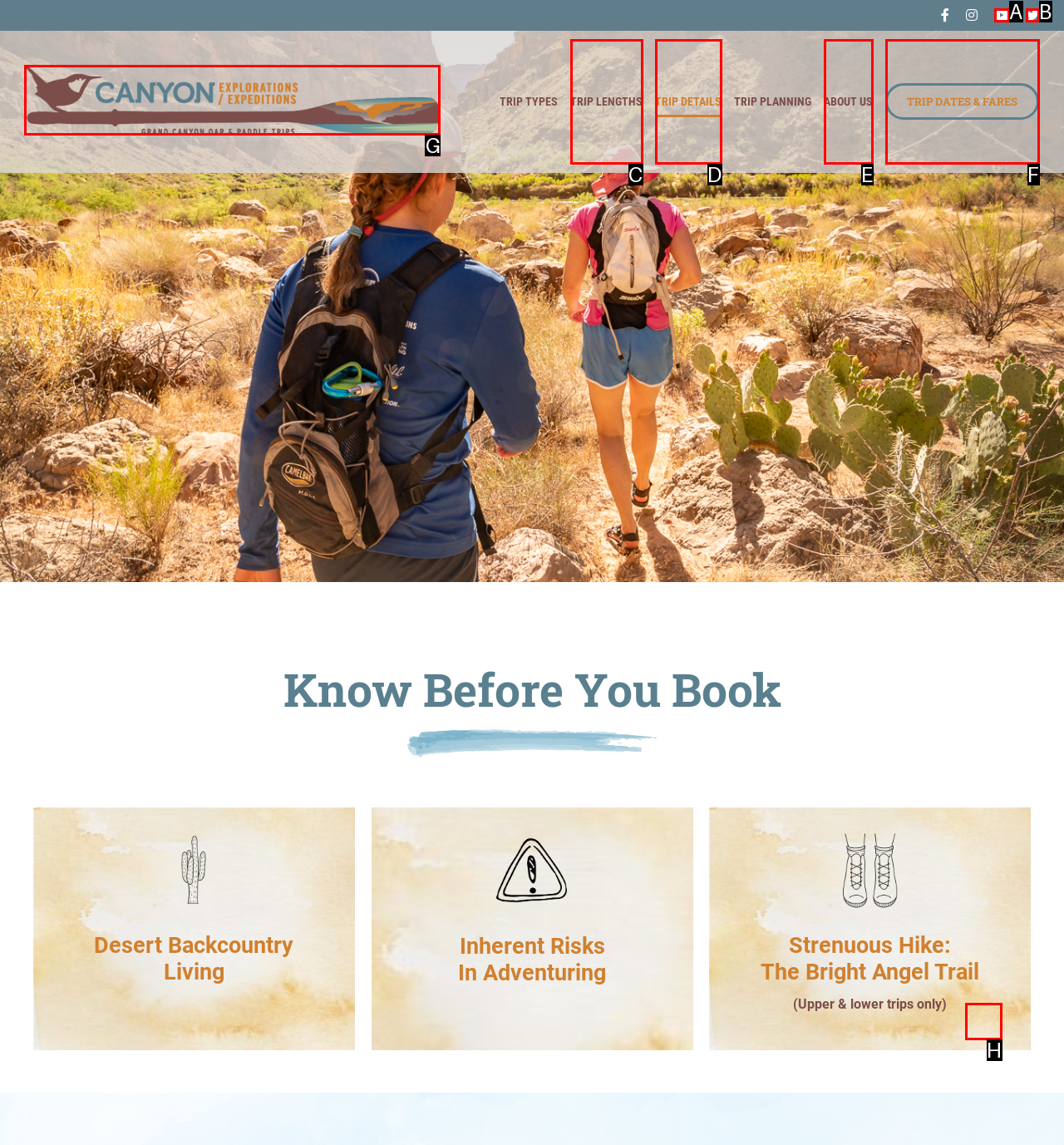Identify the correct UI element to click on to achieve the task: Learn more about Canyon Explorations. Provide the letter of the appropriate element directly from the available choices.

G